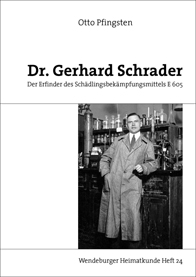What are the two nerve agents synthesized by Dr. Schrader?
Your answer should be a single word or phrase derived from the screenshot.

Tabun and Sarin